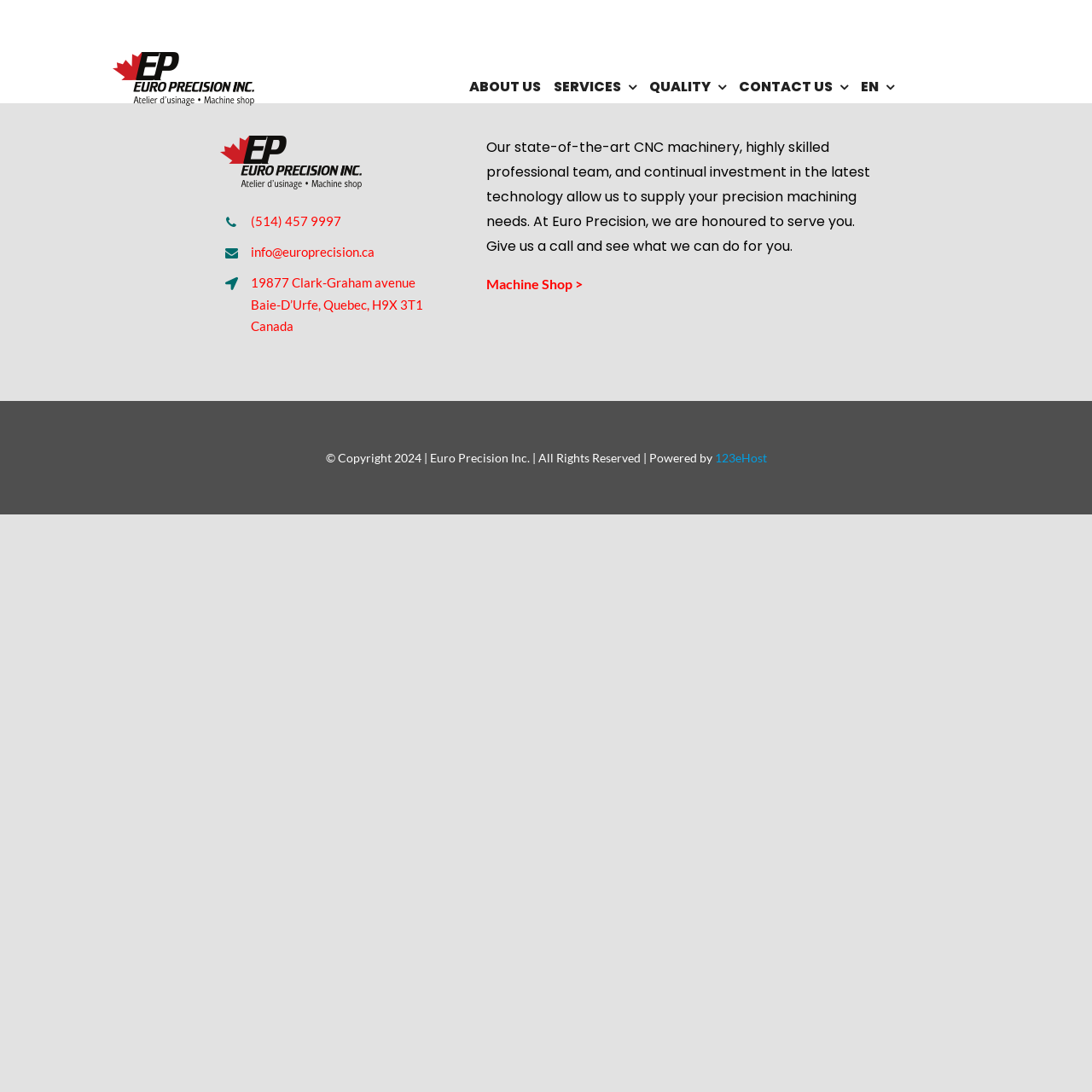Locate the UI element described by web design in the provided webpage screenshot. Return the bounding box coordinates in the format (top-left x, top-left y, bottom-right x, bottom-right y), ensuring all values are between 0 and 1.

None